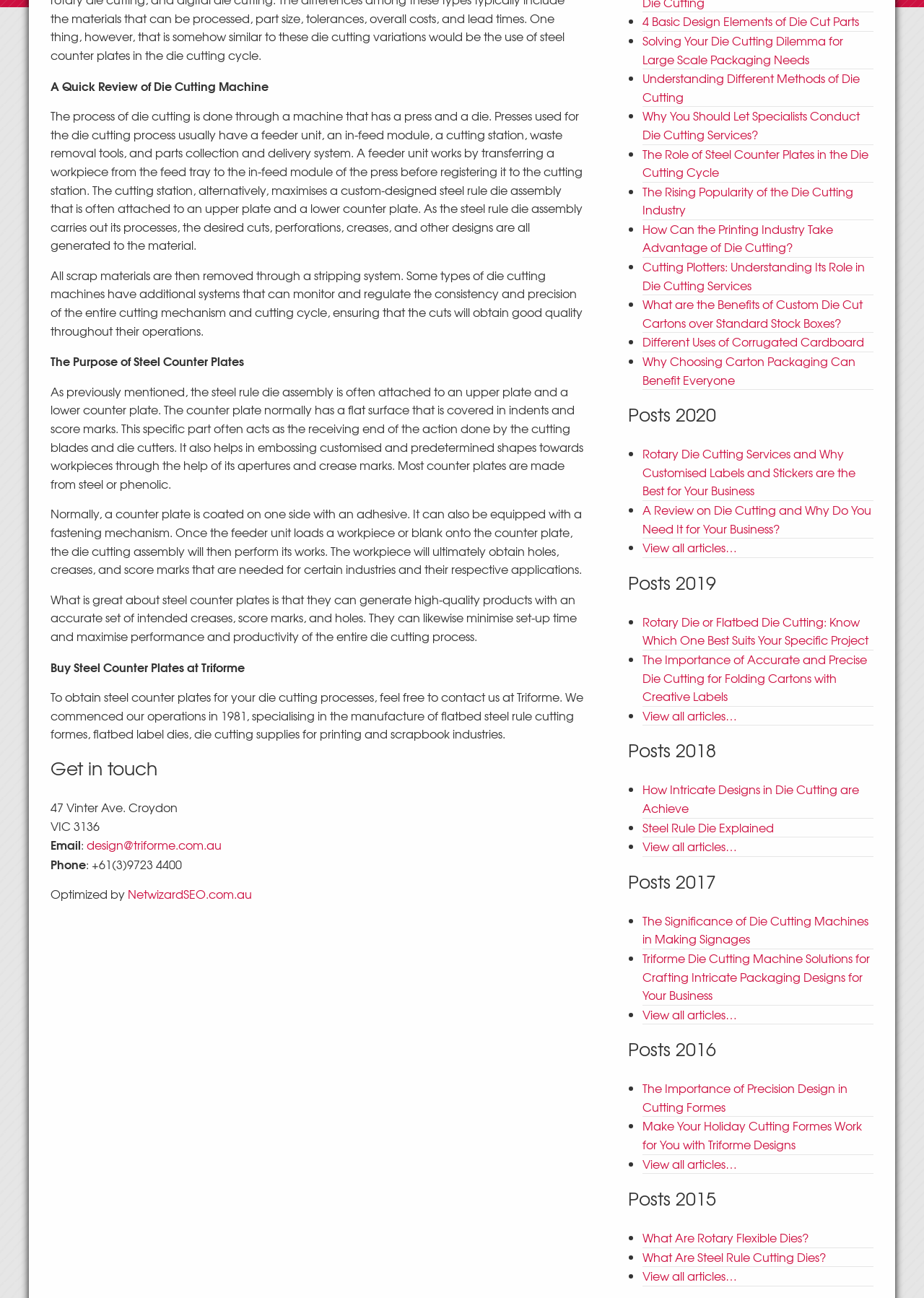Mark the bounding box of the element that matches the following description: "parent_node: INSOMNIA".

None